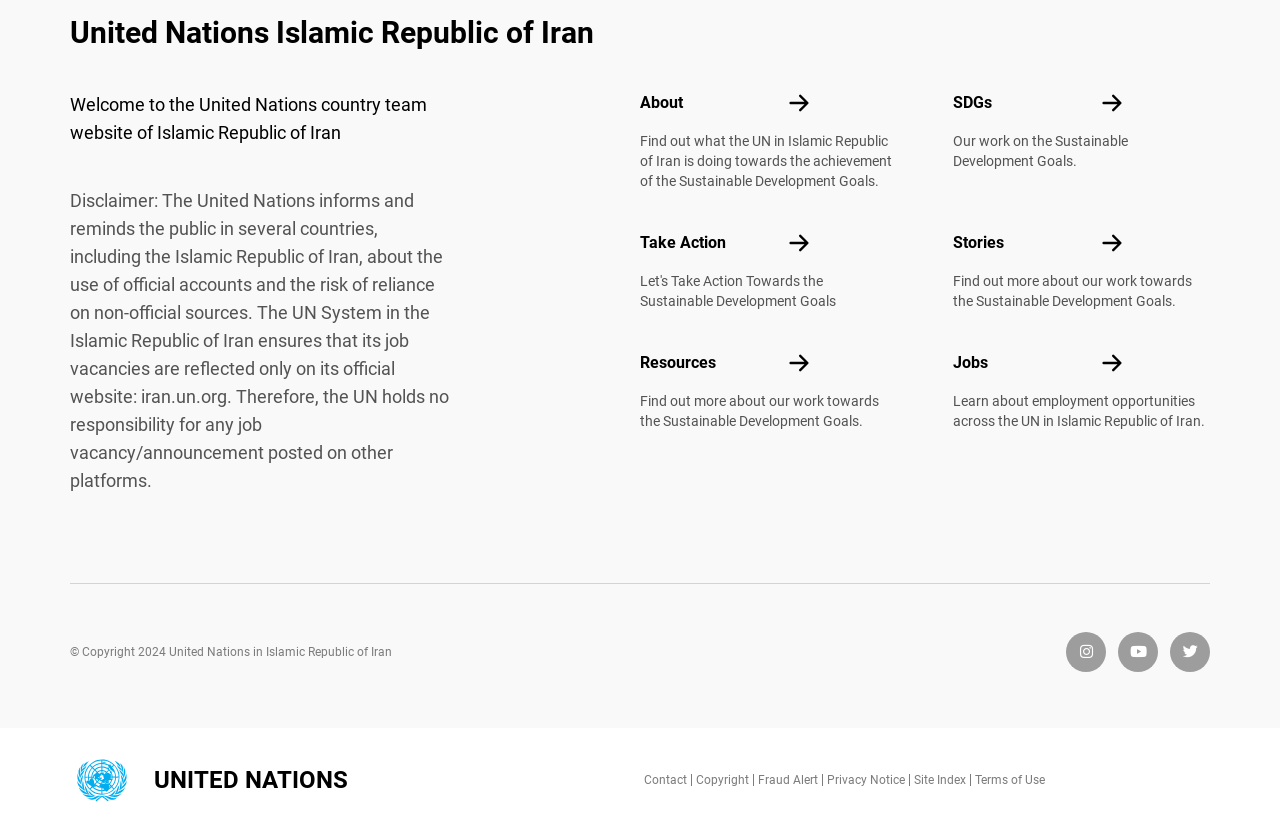Find the bounding box of the web element that fits this description: "Terms of Use".

[0.762, 0.929, 0.816, 0.946]